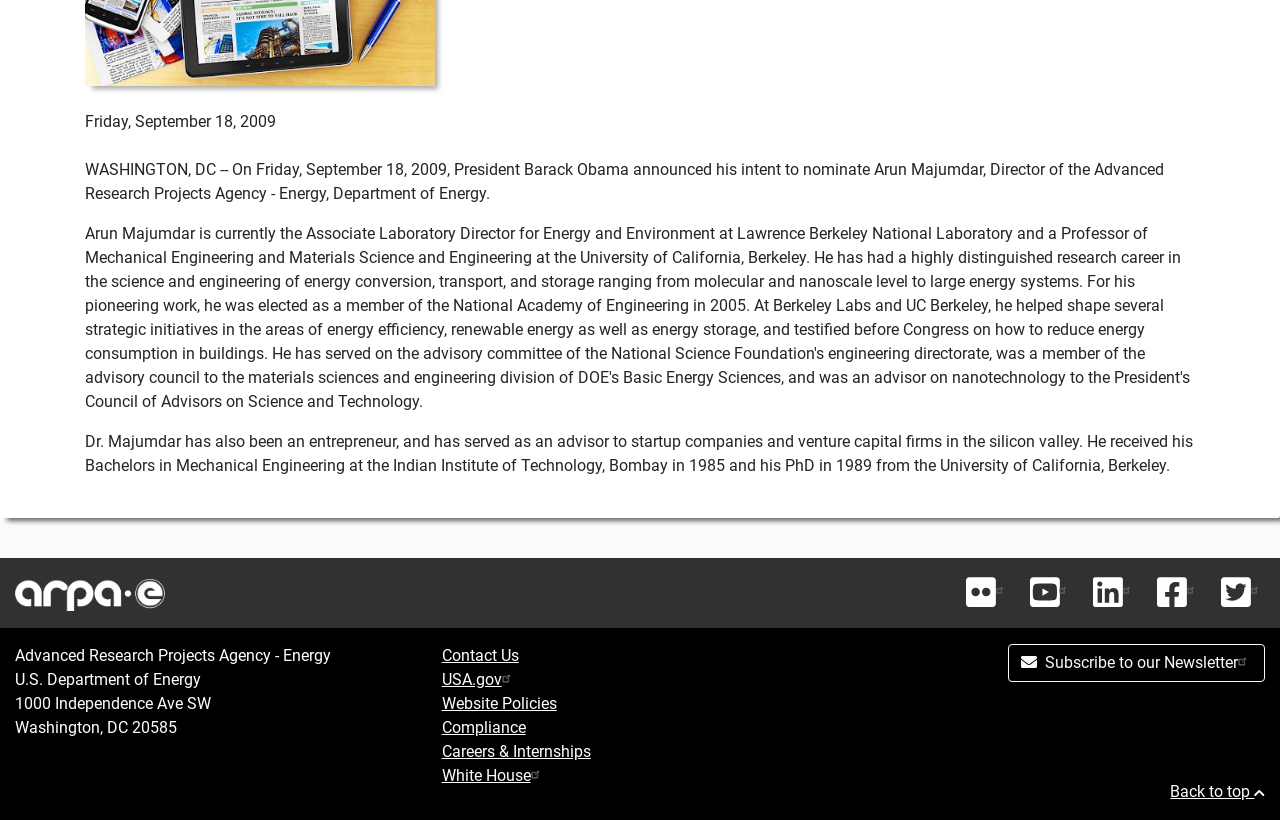Given the element description "Compliance" in the screenshot, predict the bounding box coordinates of that UI element.

[0.345, 0.876, 0.411, 0.899]